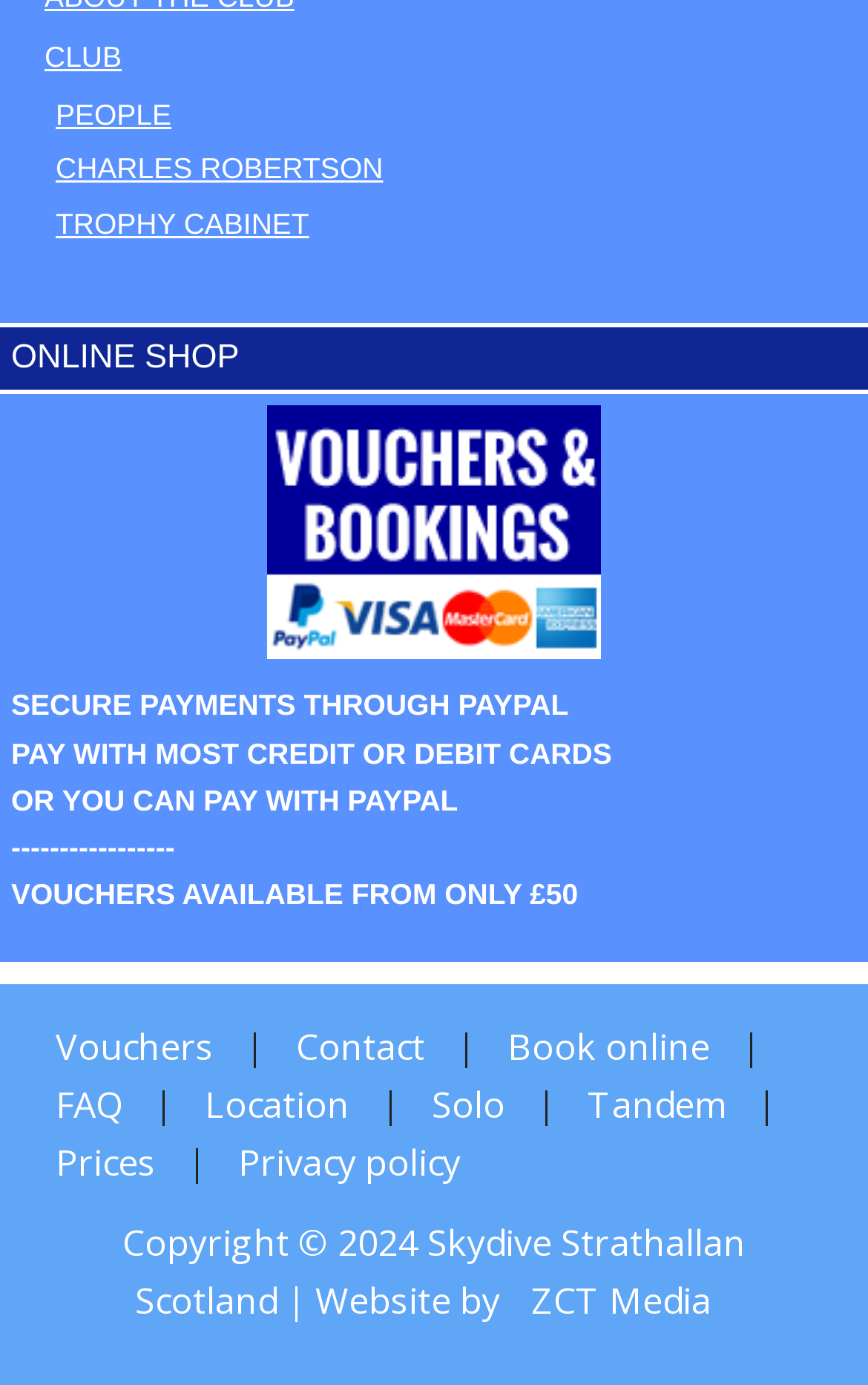Please identify the bounding box coordinates of the element's region that should be clicked to execute the following instruction: "Click the Book online link". The bounding box coordinates must be four float numbers between 0 and 1, i.e., [left, top, right, bottom].

[0.585, 0.738, 0.818, 0.773]